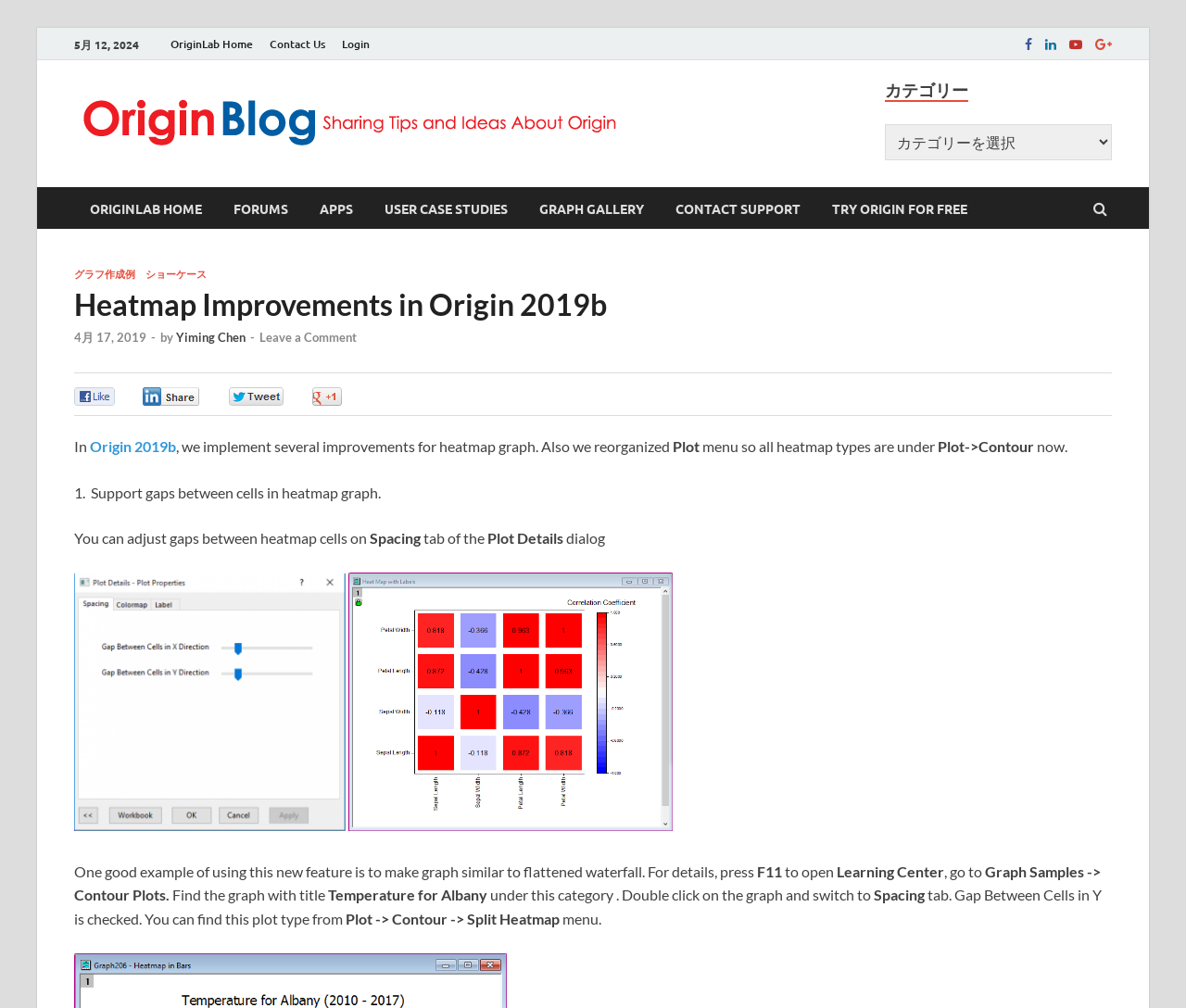What is the name of the graph sample mentioned in the blog post?
Using the visual information from the image, give a one-word or short-phrase answer.

Temperature for Albany